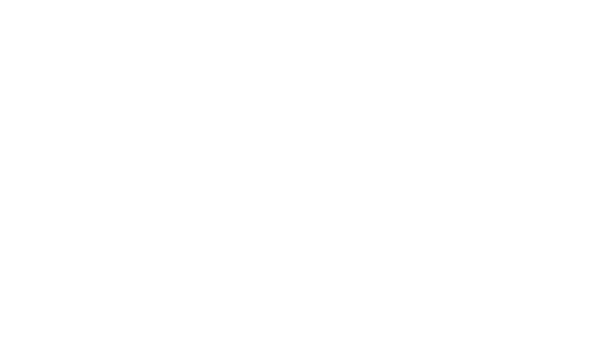Generate an elaborate caption that includes all aspects of the image.

The image, labeled as "hero," showcases a visually engaging representation related to the services provided by BuildBear. Centrally placed within the webpage, this image is situated just below the section titled "Cloud Enabled Sandbox." The accompanying textual elements highlight the capabilities of a cloud-enabled sandbox solution that allows teams to work collaboratively in a secure environment. This promotes the deployment of decentralized applications (DApps) with integrated frontend and backend systems, facilitating seamless testing and collaboration among teams. The visual elements likely reinforce the theme of innovation and efficiency in blockchain development and deployment, enhancing the overall user experience on the platform.